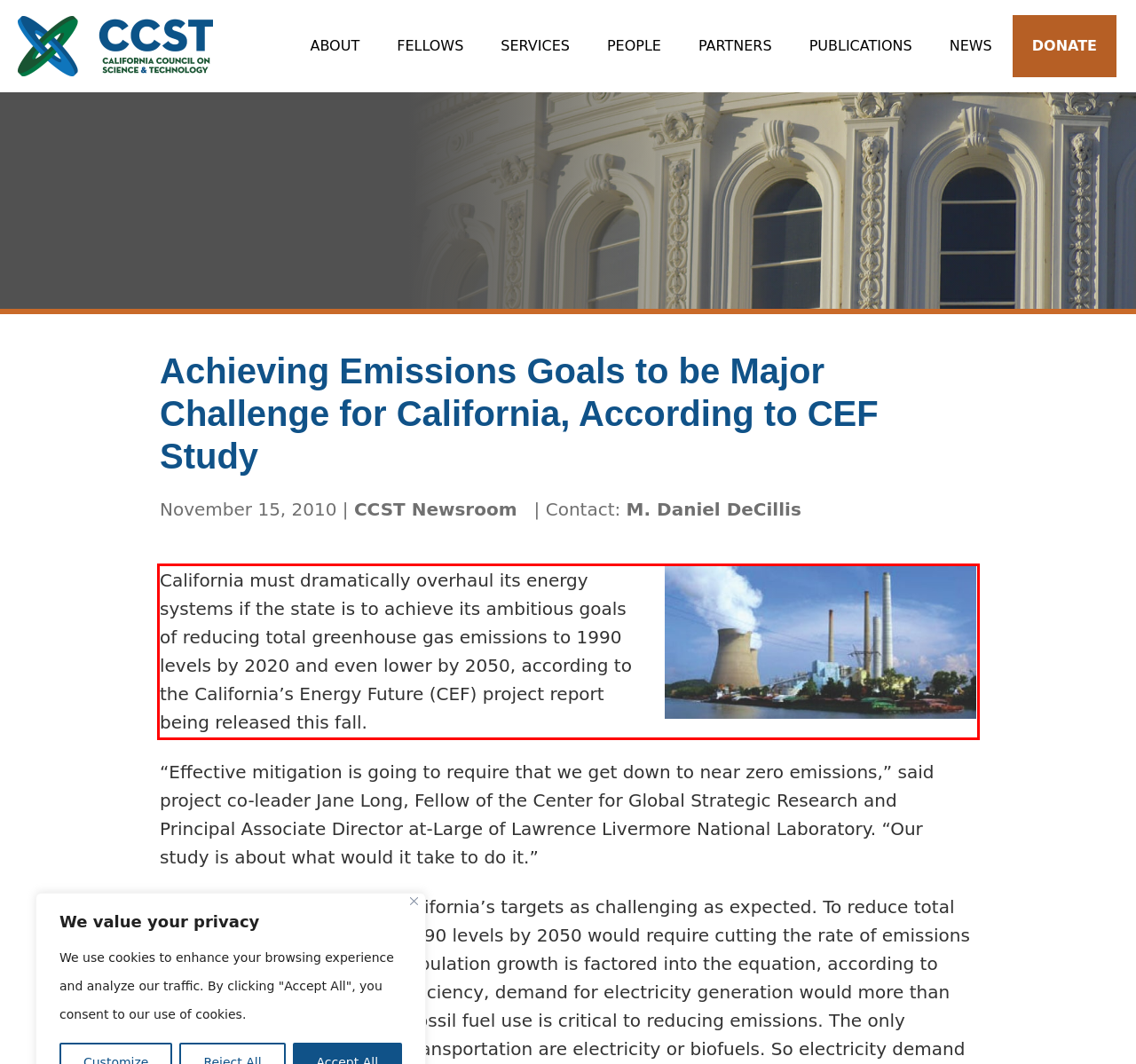Review the webpage screenshot provided, and perform OCR to extract the text from the red bounding box.

California must dramatically overhaul its energy systems if the state is to achieve its ambitious goals of reducing total greenhouse gas emissions to 1990 levels by 2020 and even lower by 2050, according to the California’s Energy Future (CEF) project report being released this fall.